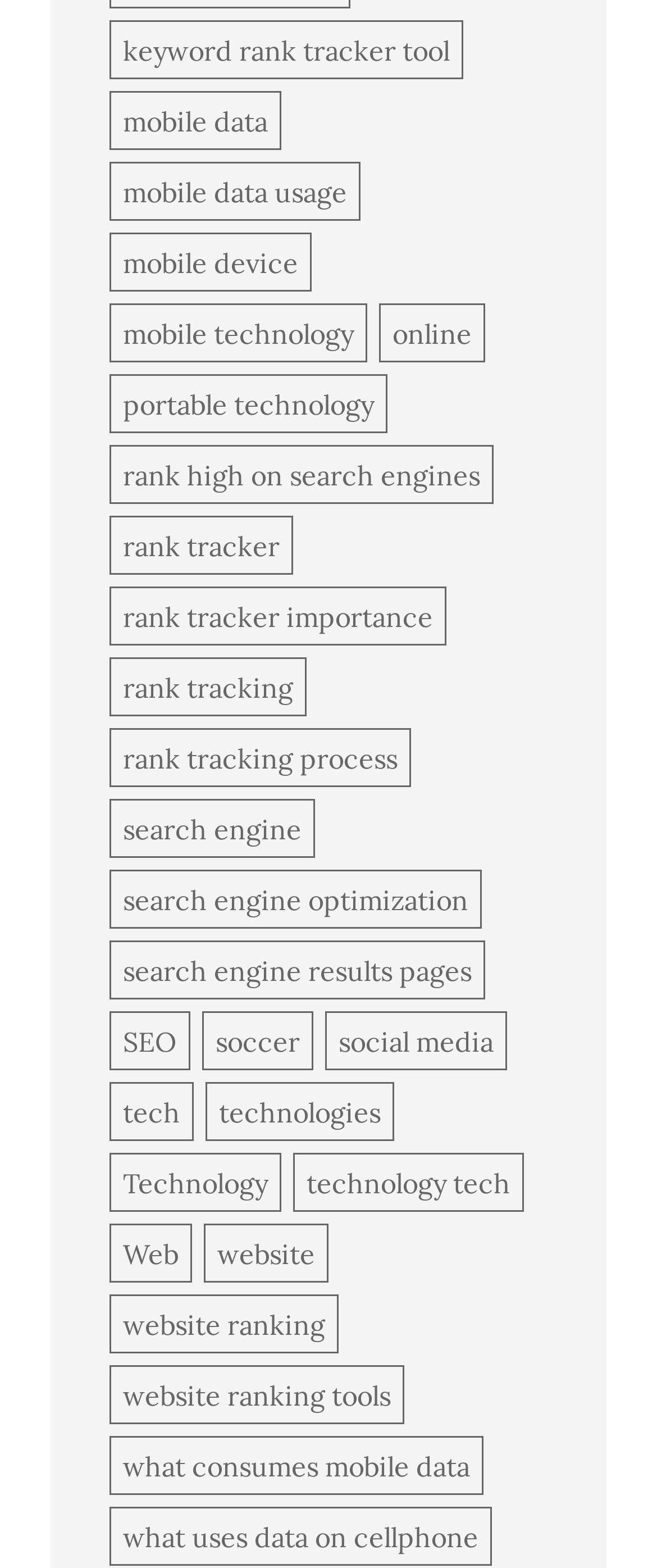From the webpage screenshot, predict the bounding box coordinates (top-left x, top-left y, bottom-right x, bottom-right y) for the UI element described here: rank high on search engines

[0.167, 0.284, 0.751, 0.322]